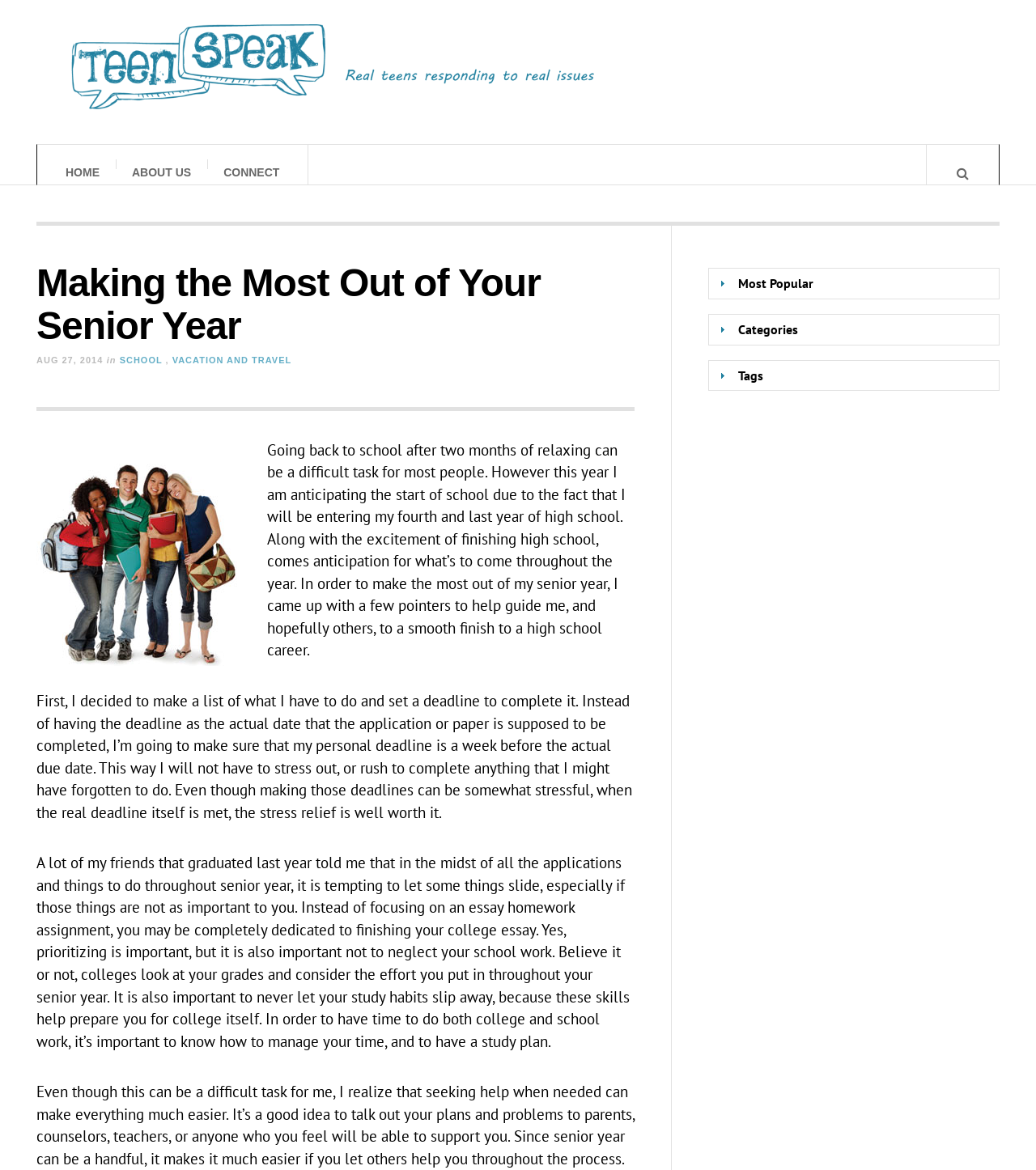Could you highlight the region that needs to be clicked to execute the instruction: "Click on the 'ABOUT US' link"?

[0.112, 0.124, 0.2, 0.171]